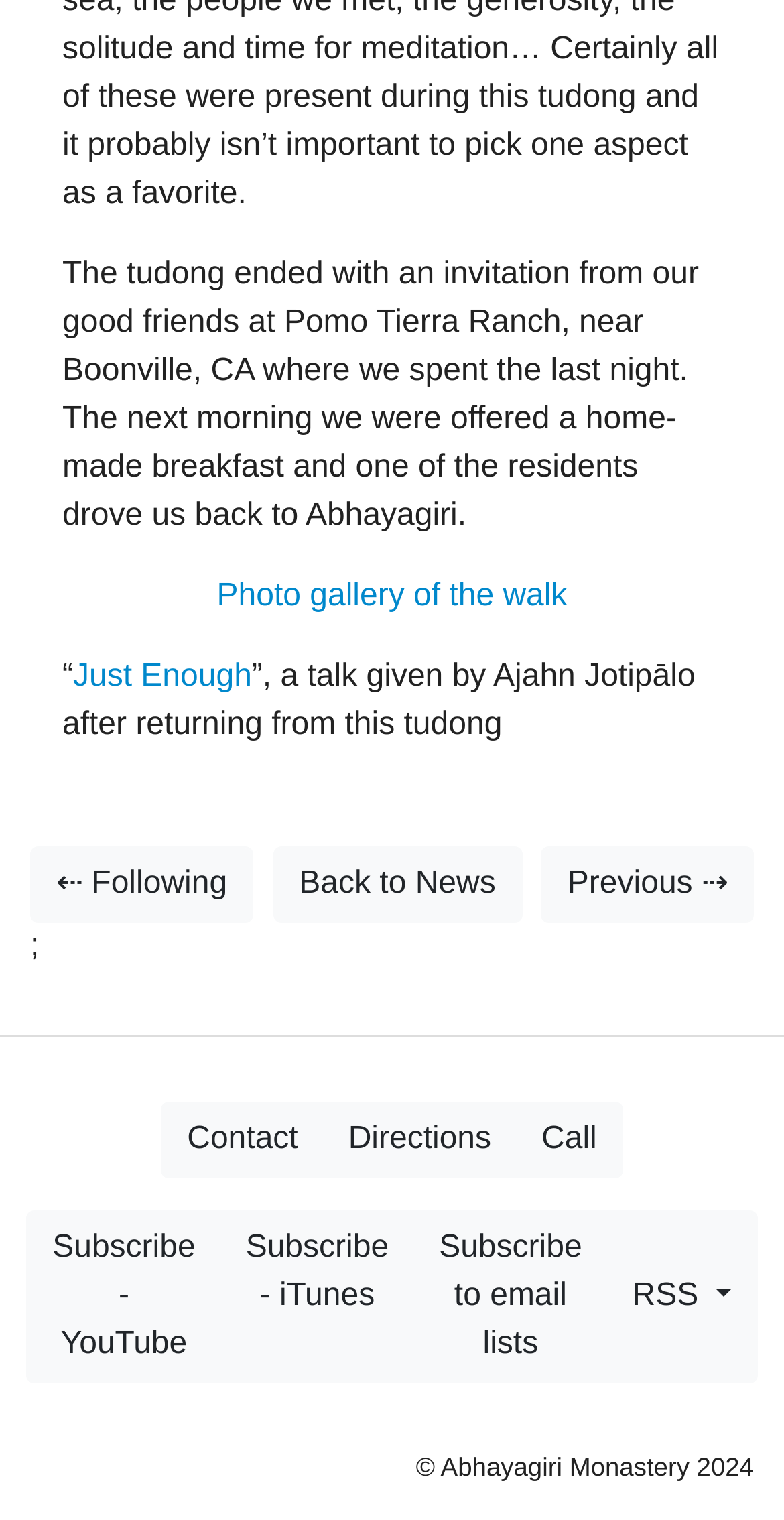What is the name of the monastery mentioned on the webpage?
Carefully analyze the image and provide a detailed answer to the question.

The webpage mentions 'Abhayagiri Monastery' in the copyright text at the bottom of the page, indicating that the webpage is related to this monastery.